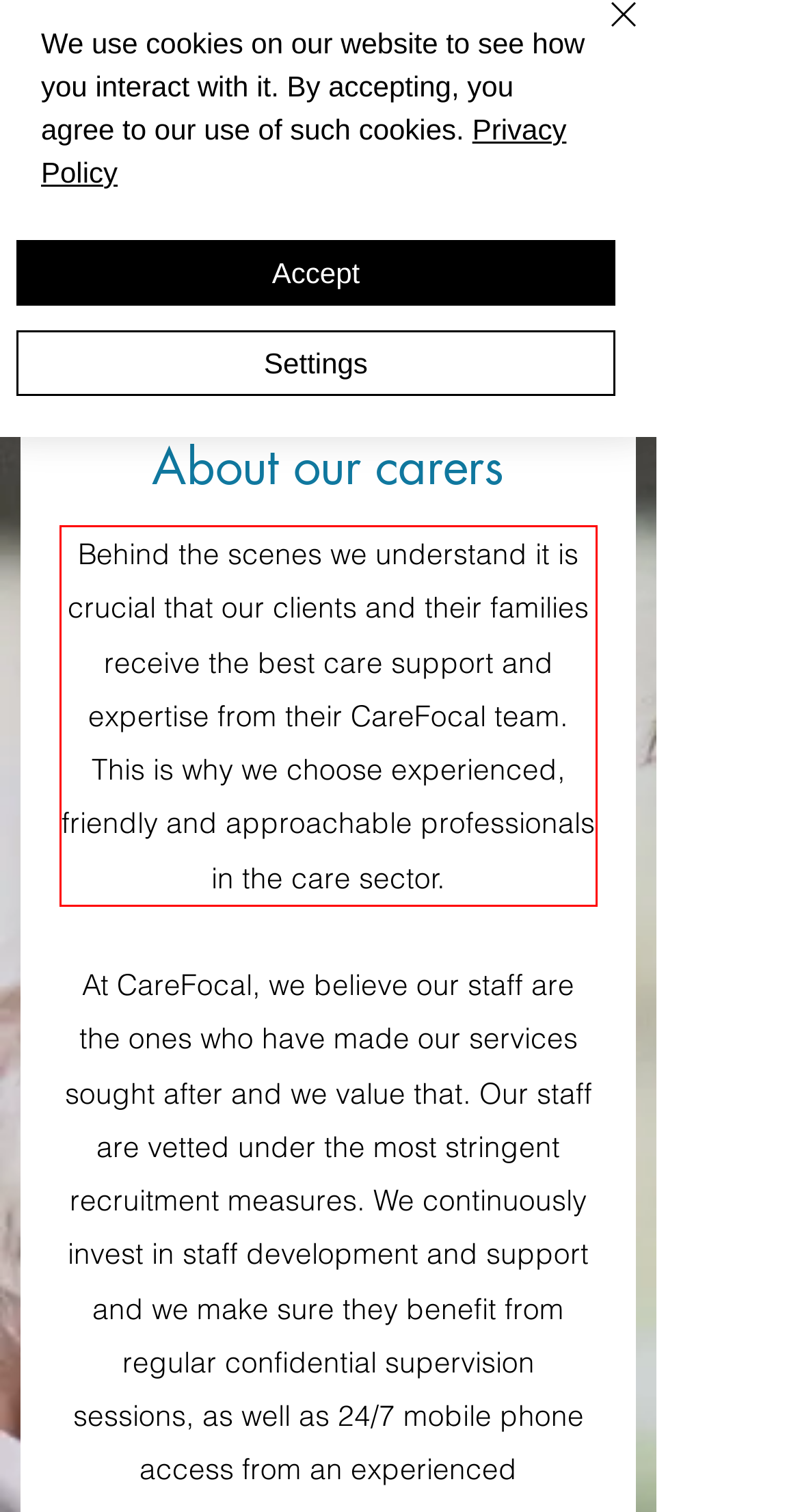Identify and extract the text within the red rectangle in the screenshot of the webpage.

Behind the scenes we understand it is crucial that our clients and their families receive the best care support and expertise from their CareFocal team. This is why we choose experienced, friendly and approachable professionals in the care sector.